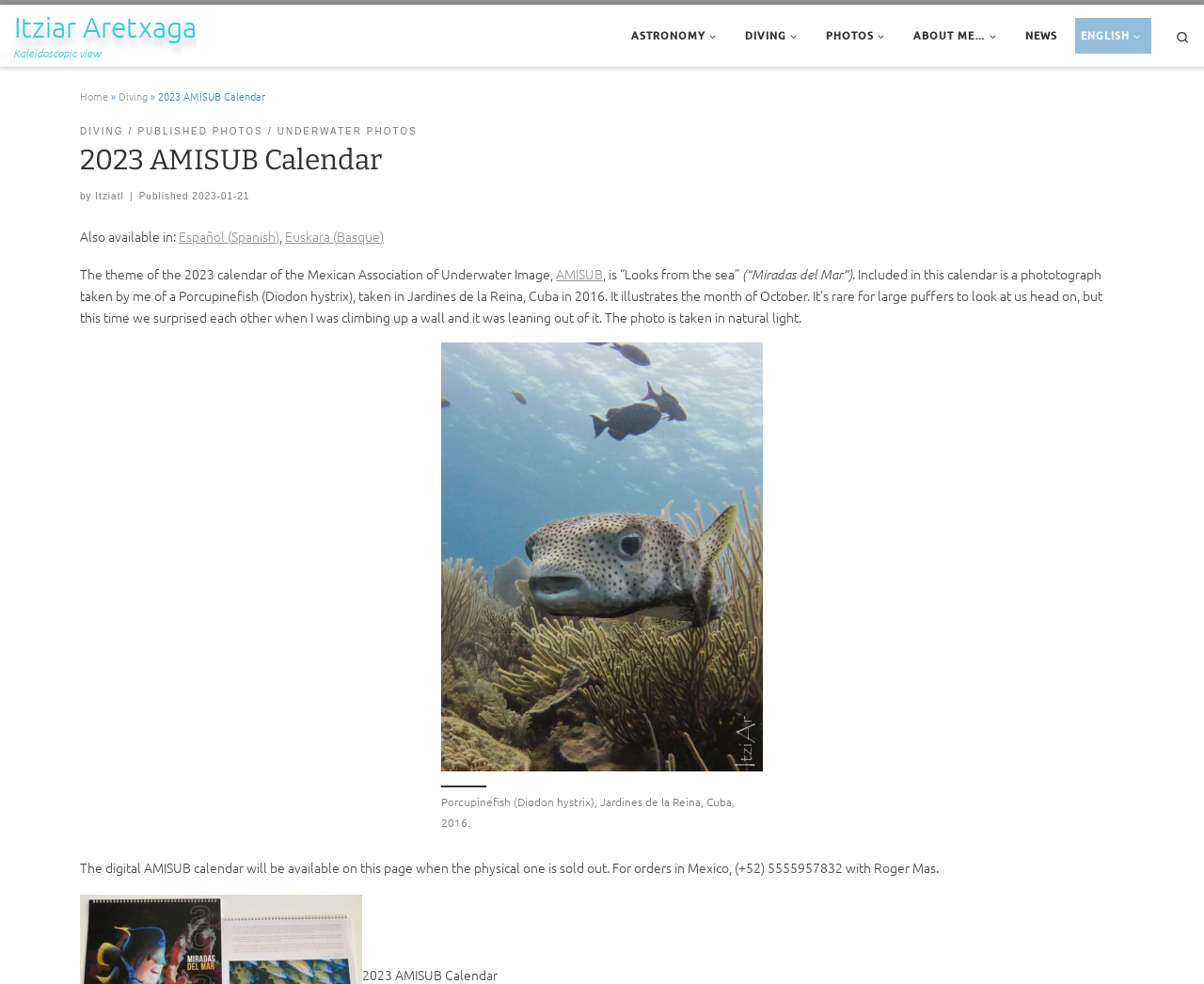What is the month illustrated by the photograph in the calendar?
With the help of the image, please provide a detailed response to the question.

I found this answer by reading the text on the webpage, which states 'It illustrates the month of October'.